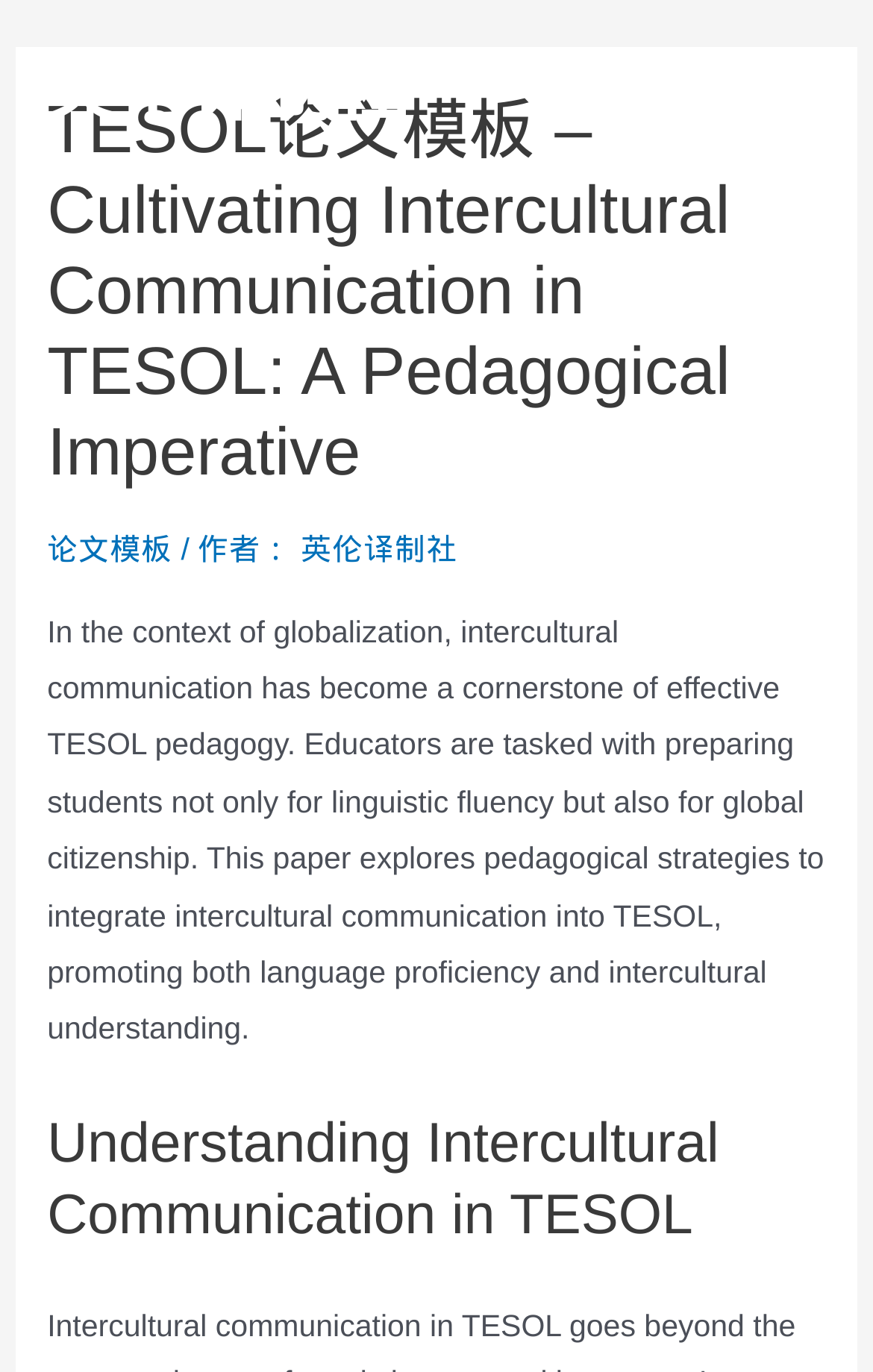Give the bounding box coordinates for the element described by: "论文模板".

[0.054, 0.388, 0.198, 0.413]